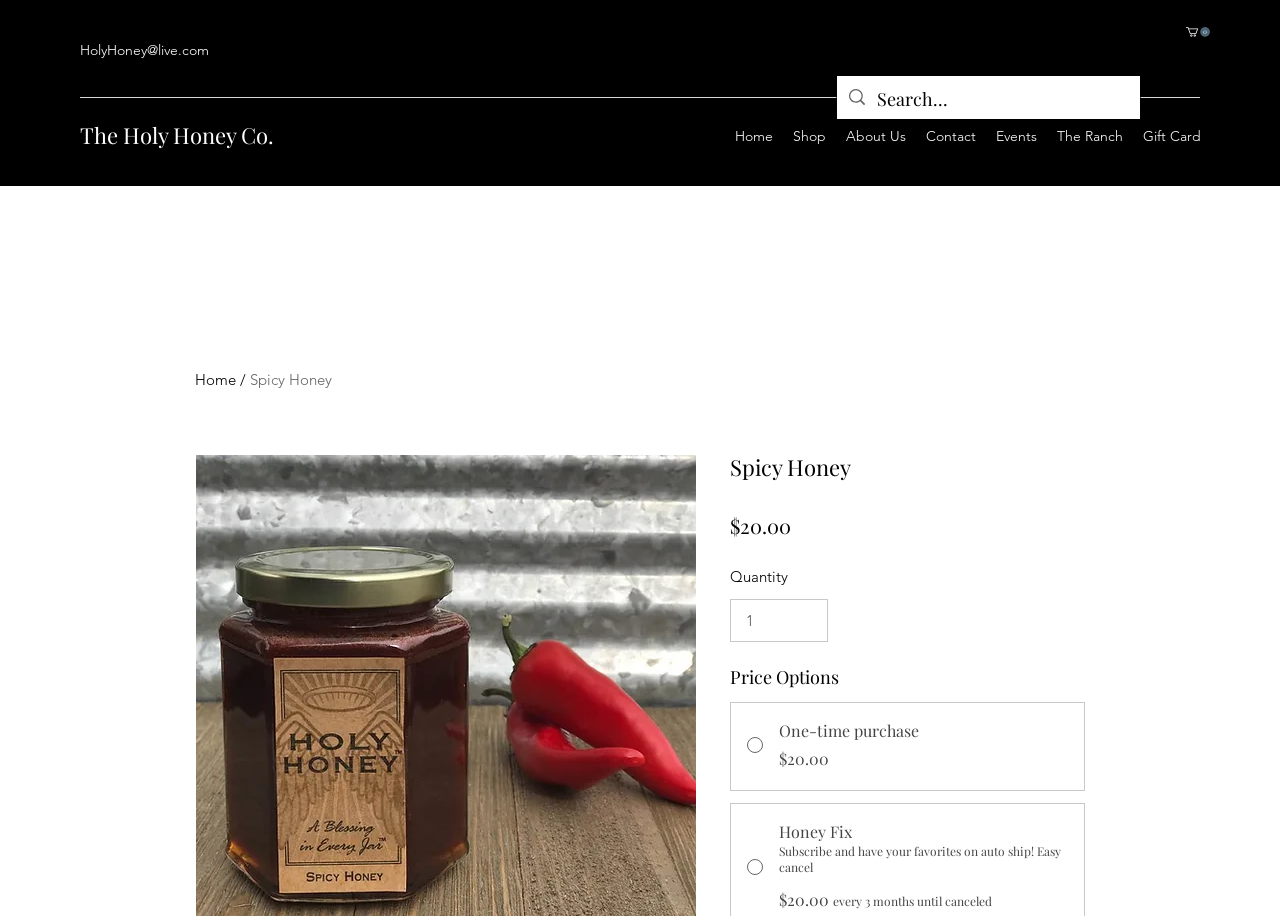Please mark the clickable region by giving the bounding box coordinates needed to complete this instruction: "Search for products".

[0.654, 0.083, 0.891, 0.13]